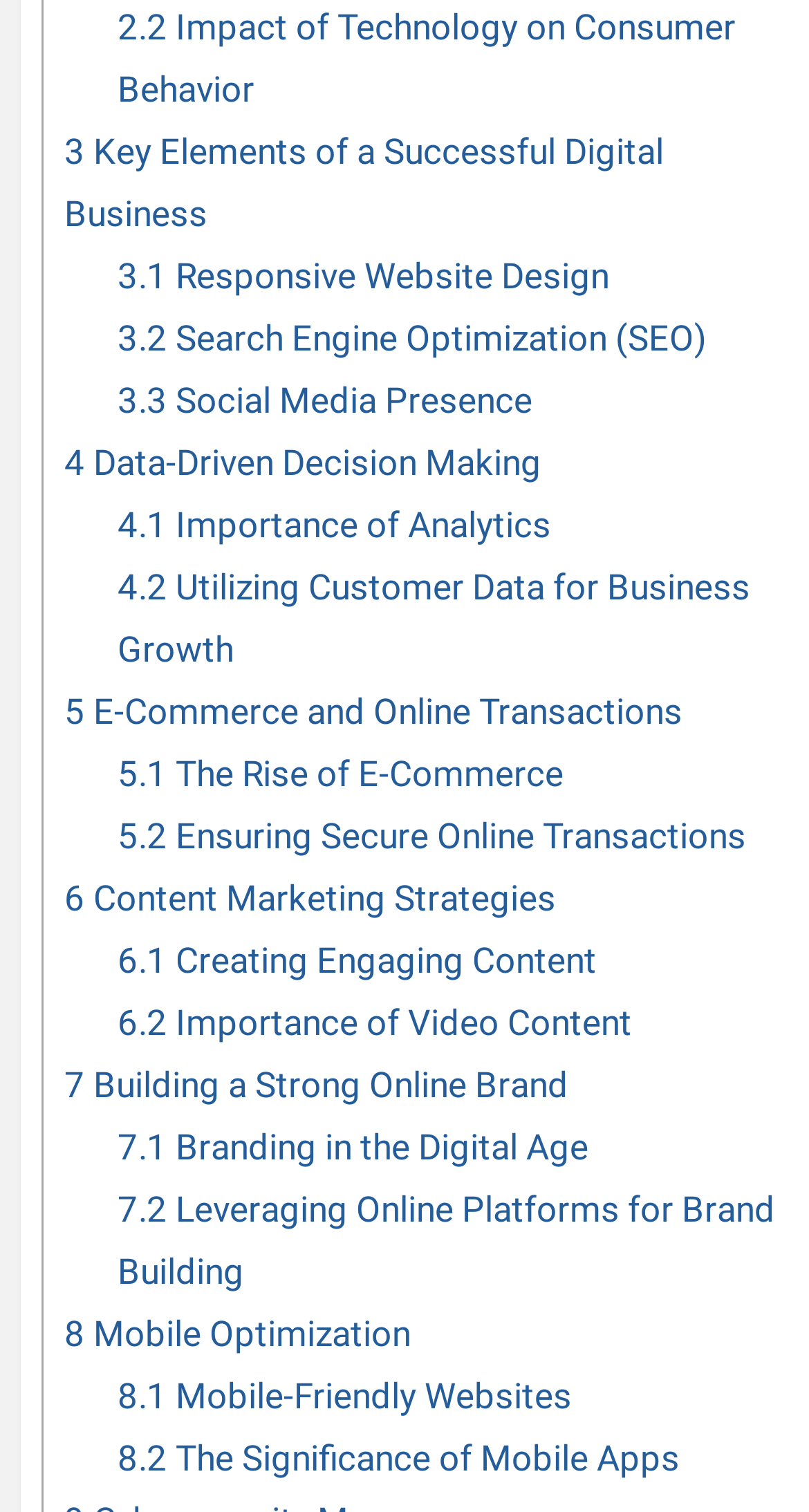Please identify the coordinates of the bounding box that should be clicked to fulfill this instruction: "discover Branding in the Digital Age".

[0.145, 0.745, 0.727, 0.773]